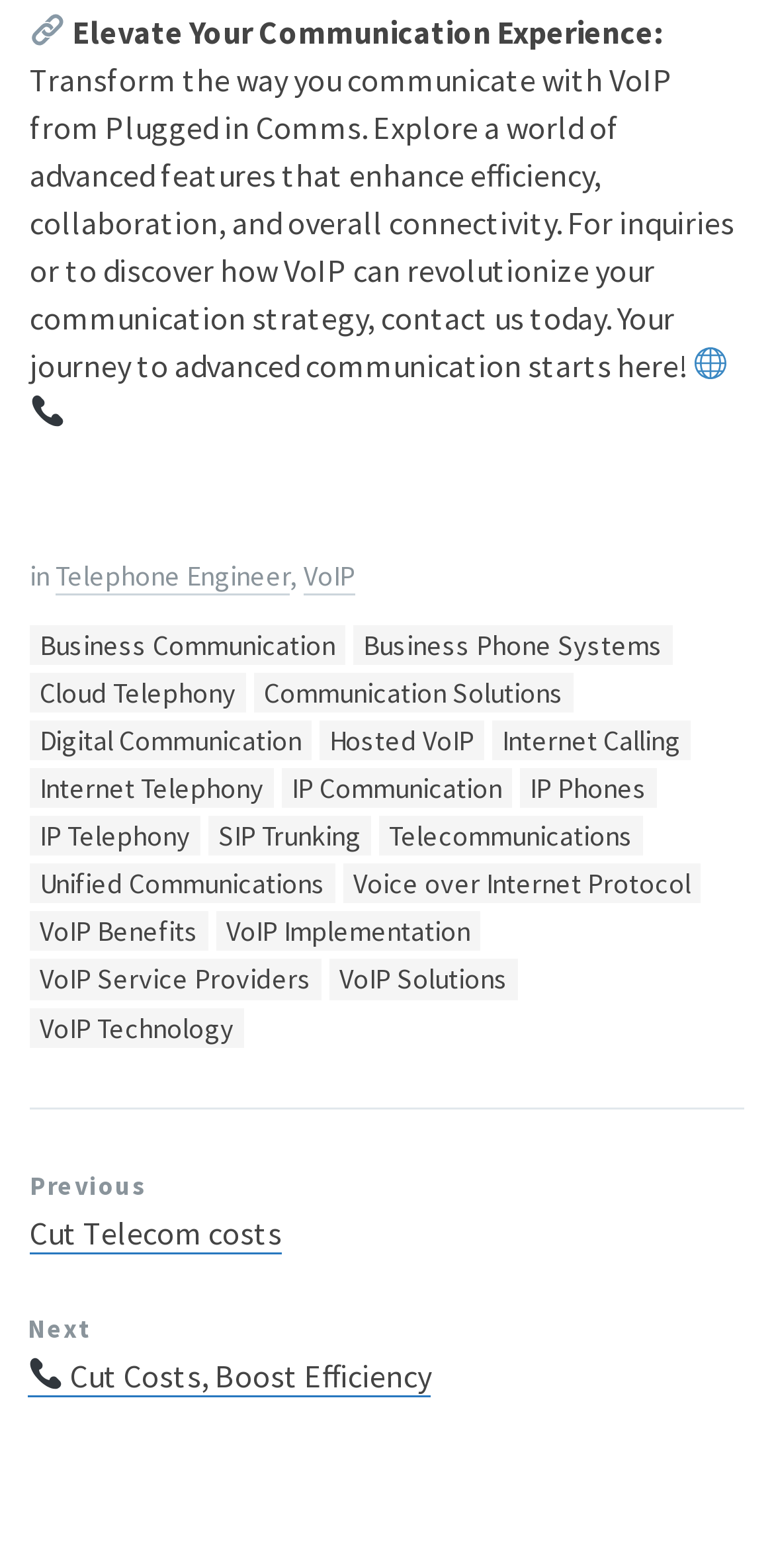Locate the bounding box coordinates of the area to click to fulfill this instruction: "Click the 'Telephone Engineer' link". The bounding box should be presented as four float numbers between 0 and 1, in the order [left, top, right, bottom].

[0.072, 0.355, 0.374, 0.378]